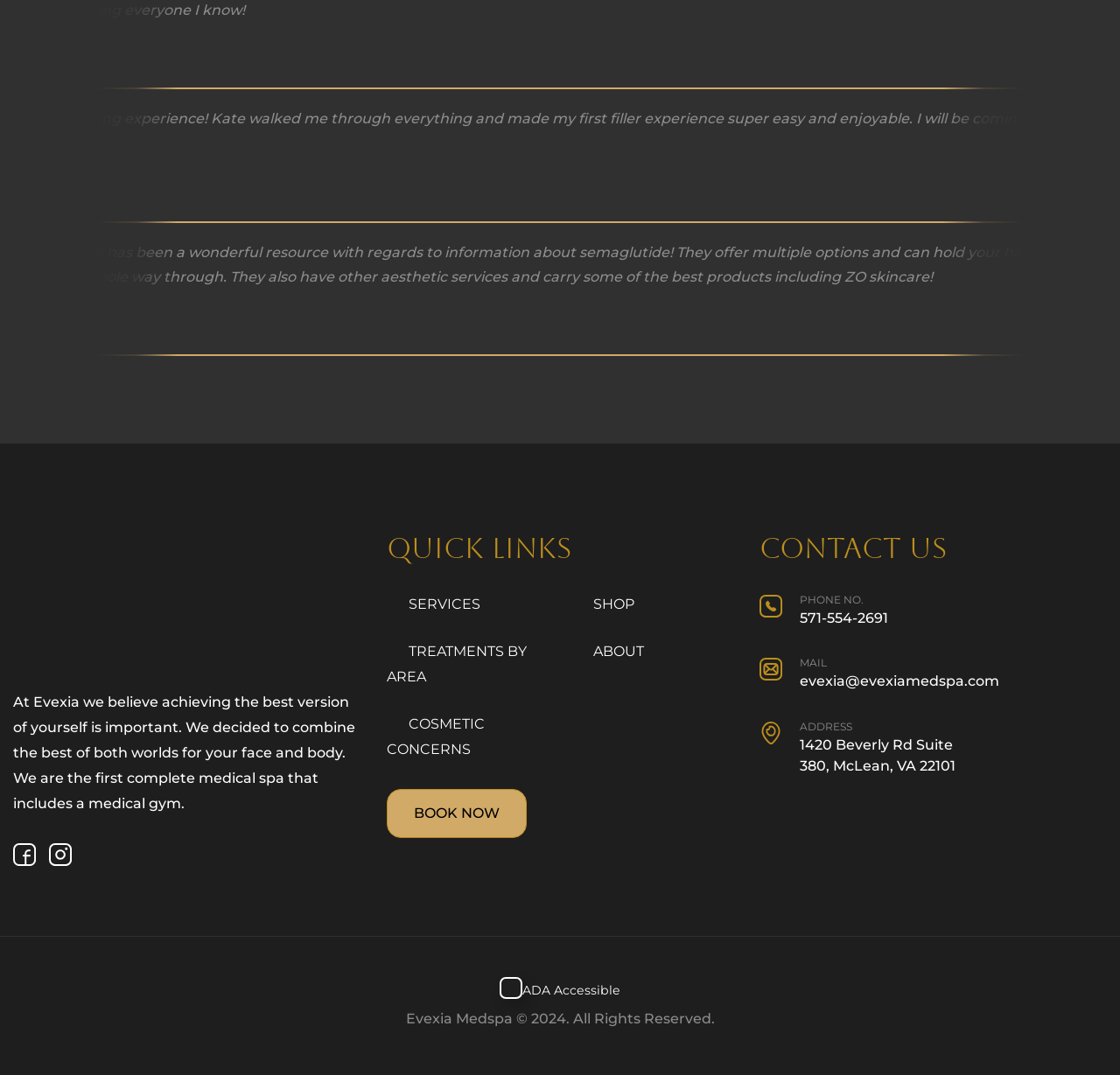Please predict the bounding box coordinates of the element's region where a click is necessary to complete the following instruction: "Click the 'brand-evexia' link". The coordinates should be represented by four float numbers between 0 and 1, i.e., [left, top, right, bottom].

[0.012, 0.519, 0.322, 0.618]